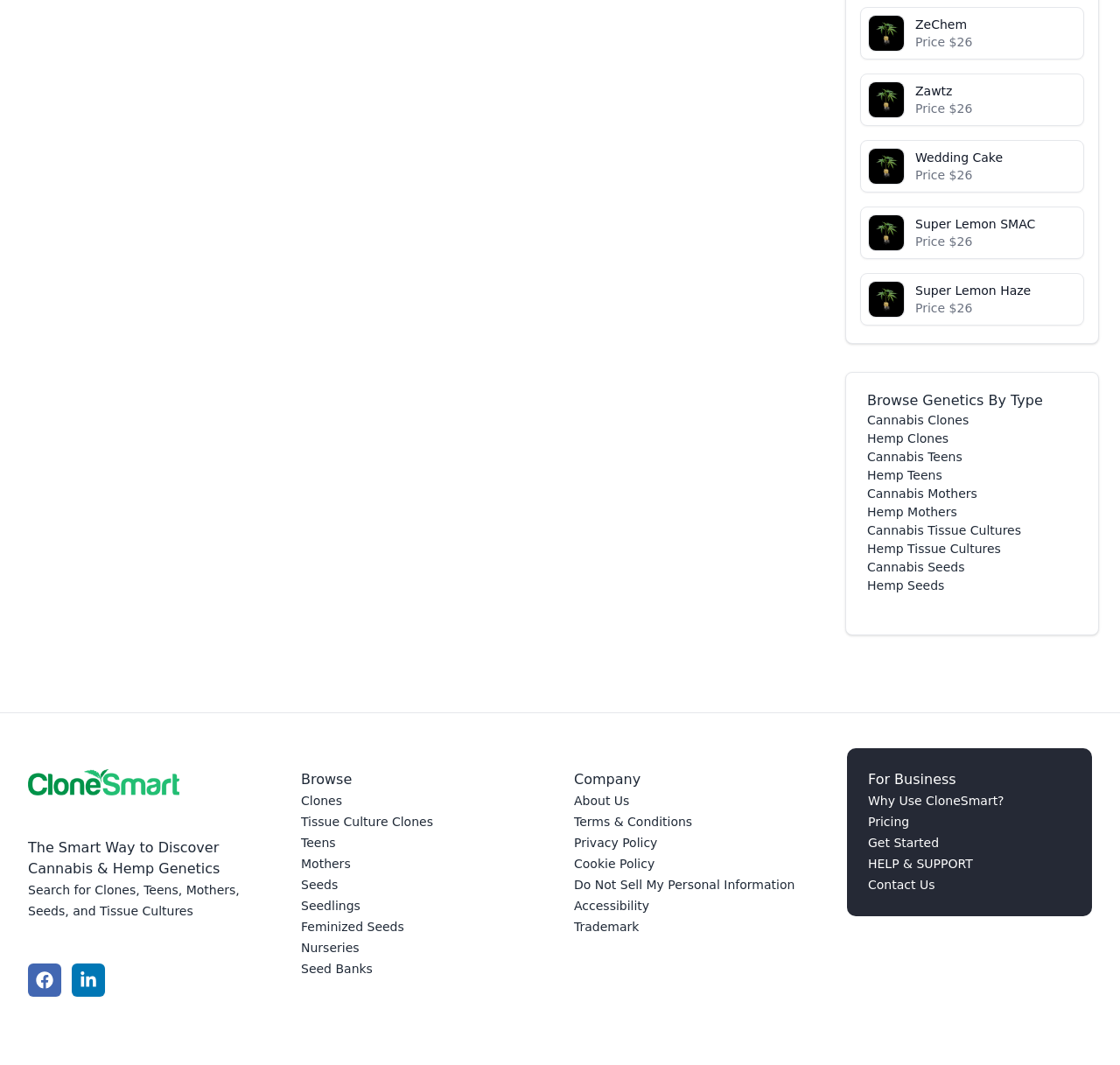Provide a short, one-word or phrase answer to the question below:
What types of cannabis products can be browsed by?

Type